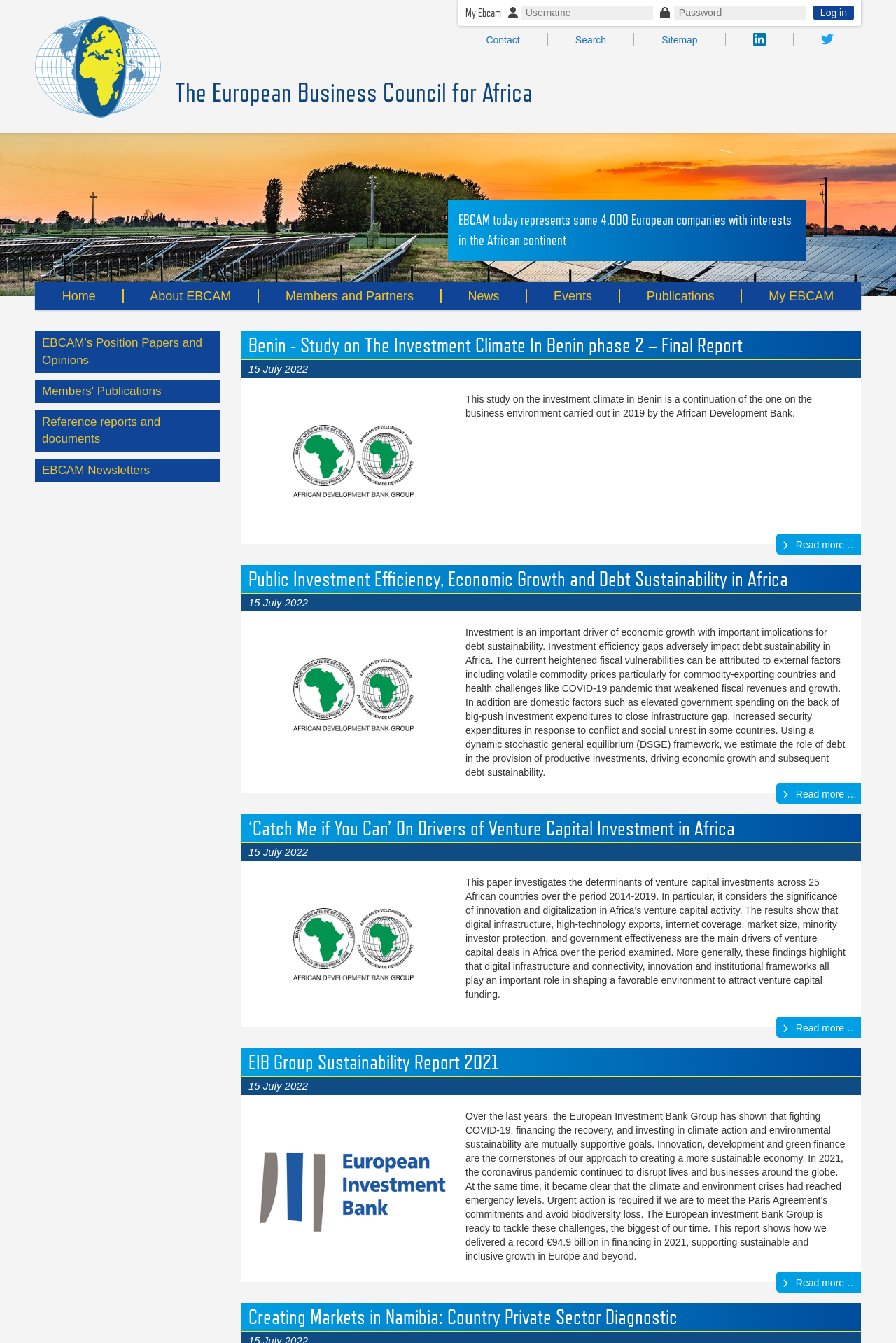What is the name of the organization?
Answer with a single word or short phrase according to what you see in the image.

EBCAM